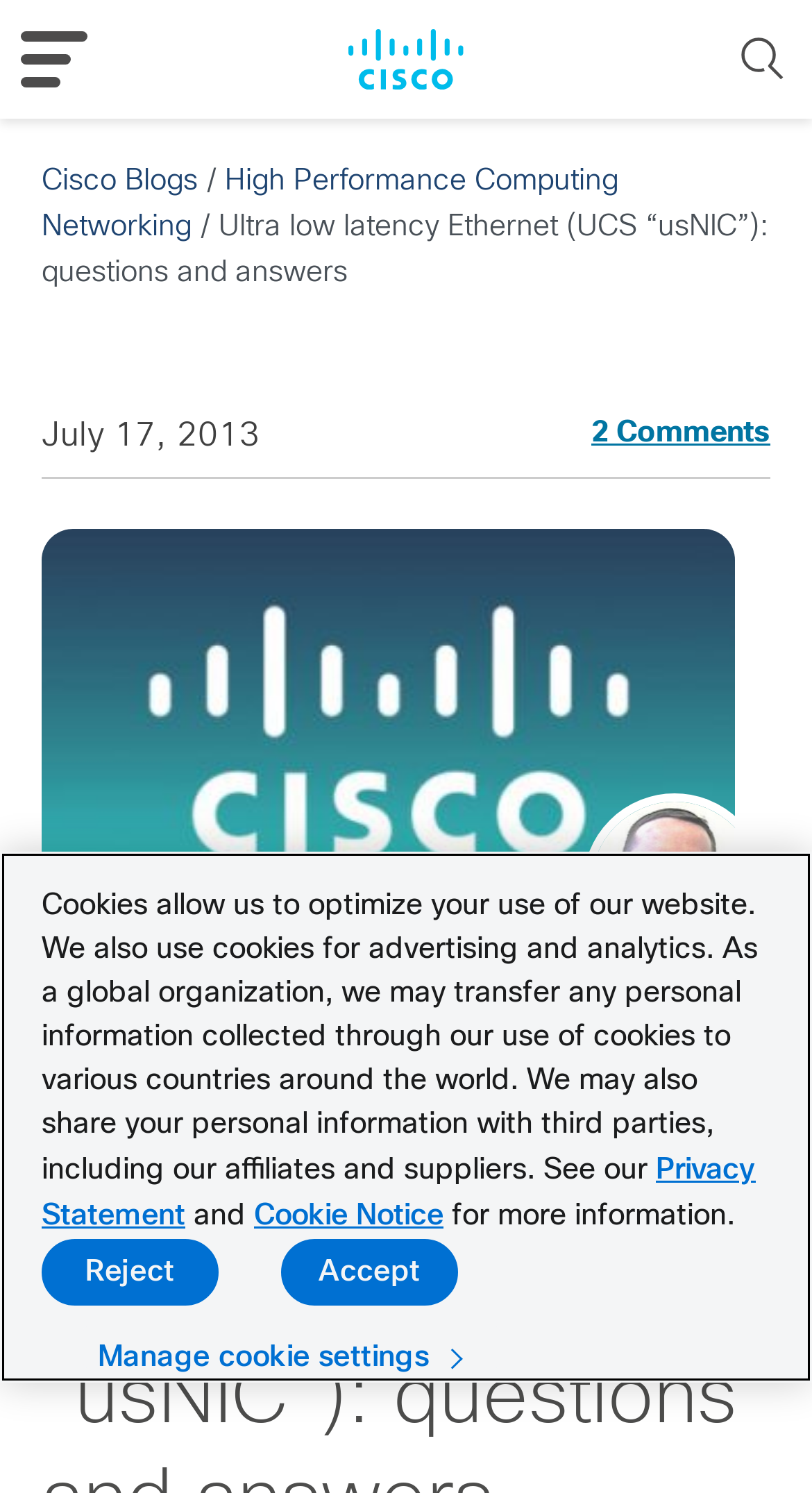Can you show the bounding box coordinates of the region to click on to complete the task described in the instruction: "Read the High Performance Computing Networking article"?

[0.051, 0.661, 0.949, 0.762]